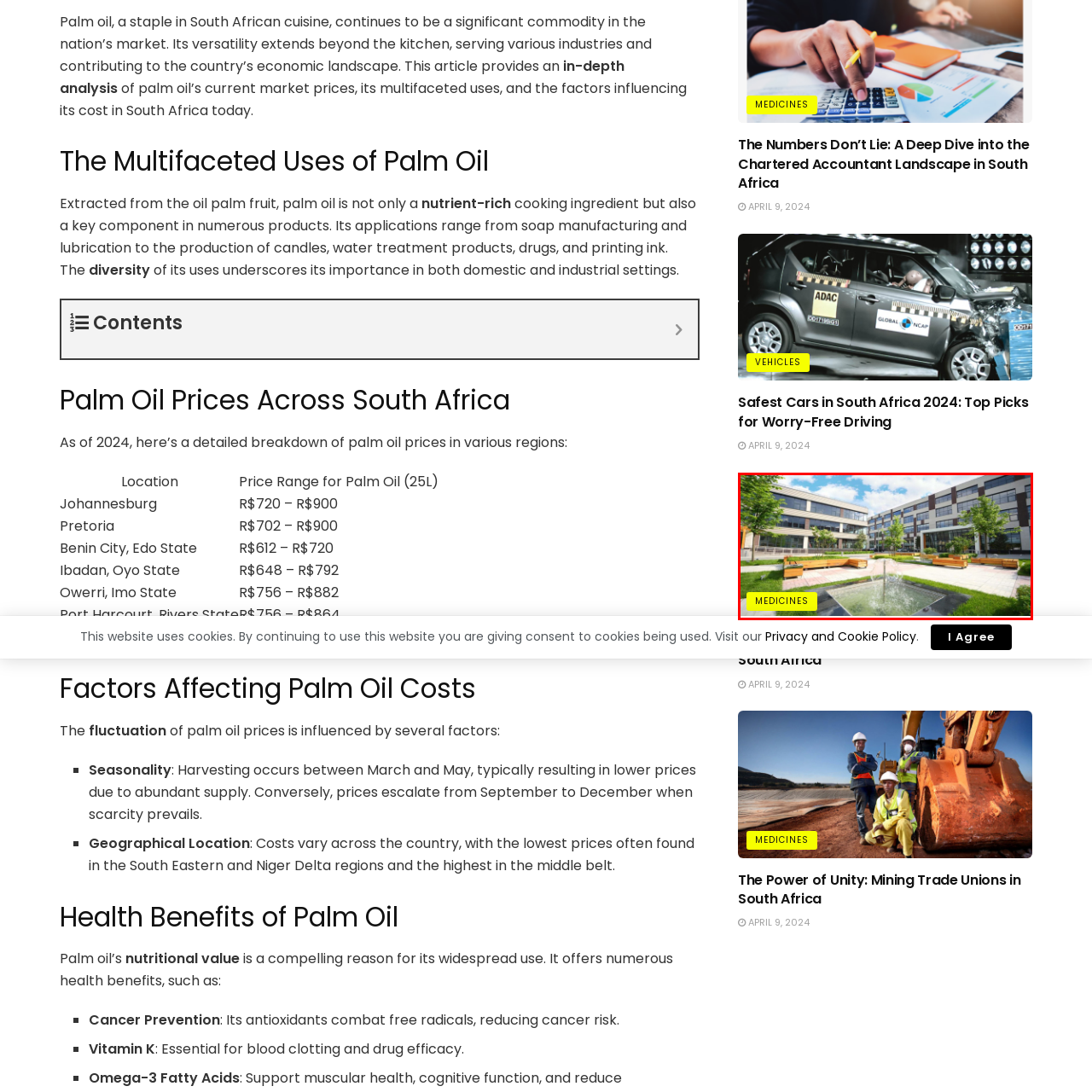Describe fully the image that is contained within the red bounding box.

The image showcases a modern medicinal facility, featuring a well-designed courtyard adorned with vibrant greenery and stylish benches. In the center, a decorative fountain adds to the tranquil atmosphere, surrounded by manicured lawns. The architectural design of the building blends contemporary aesthetics with functionality, highlighted by large windows that invite natural light into the space. This setting not only serves as a place of healing but also as a welcoming environment for patients and visitors alike, embodying a commitment to wellness and community engagement.